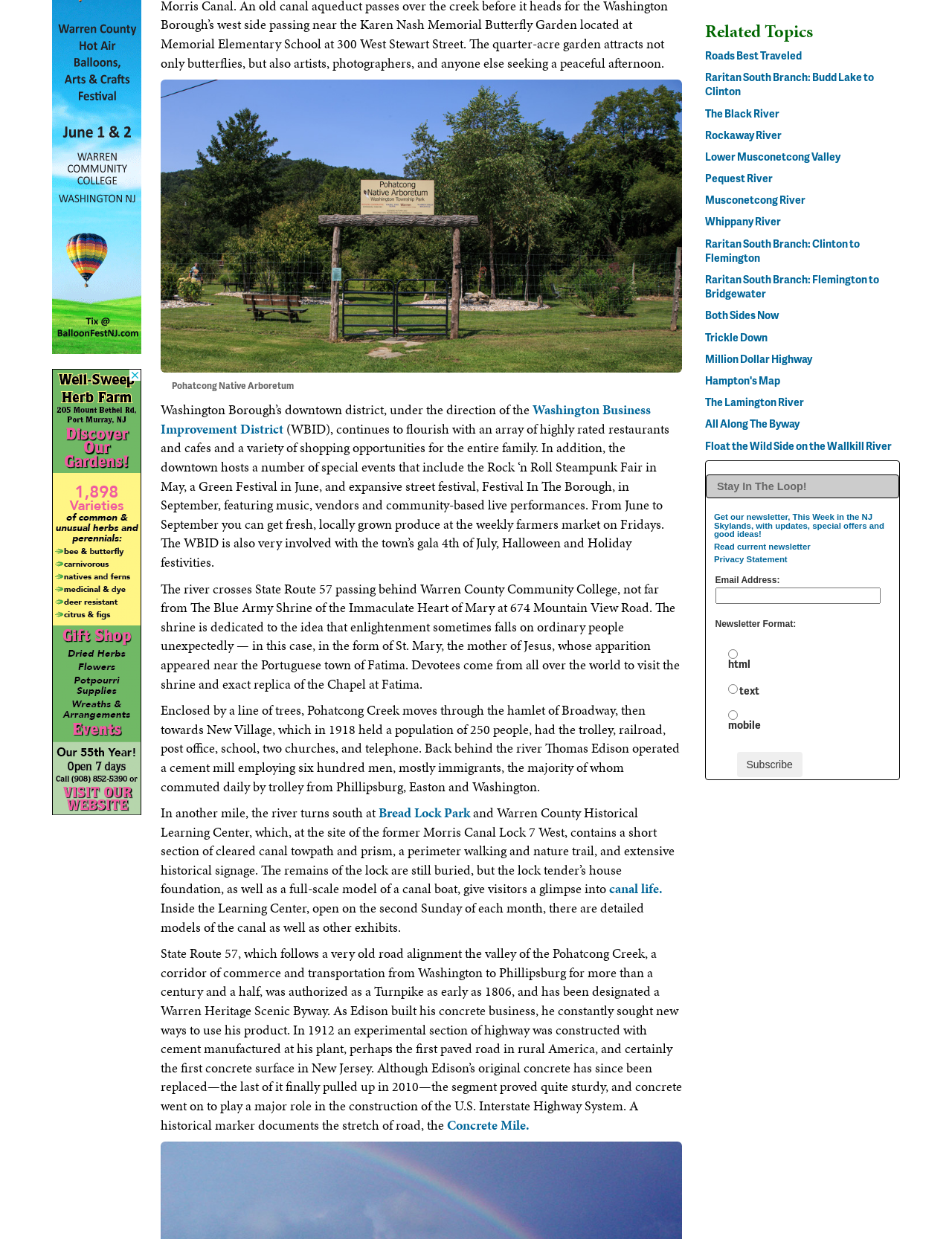Respond with a single word or phrase:
What is the name of the experimental section of highway constructed by Edison?

Concrete Mile